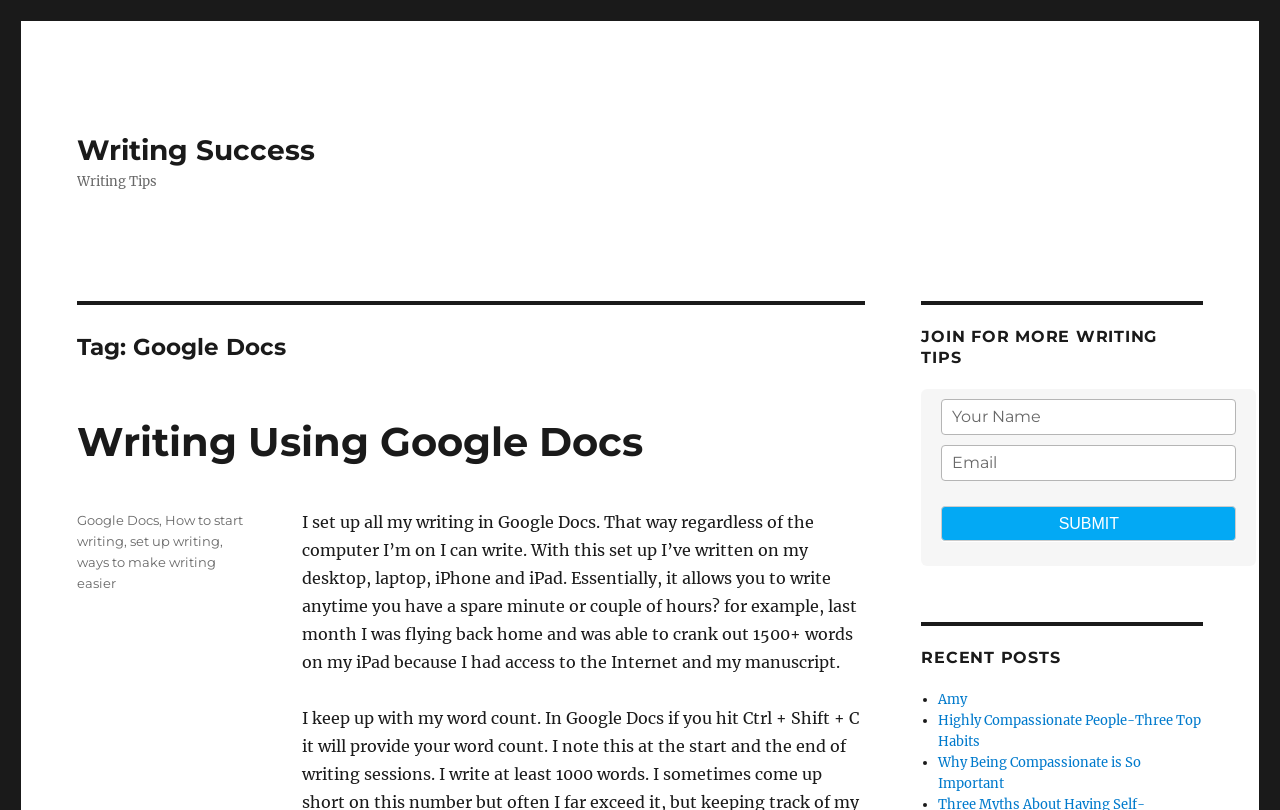Please identify the bounding box coordinates of the clickable area that will fulfill the following instruction: "Click on 'SUBMIT'". The coordinates should be in the format of four float numbers between 0 and 1, i.e., [left, top, right, bottom].

[0.735, 0.625, 0.966, 0.668]